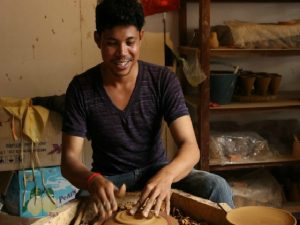Answer the question with a brief word or phrase:
What is the environment of the workshop like?

Creative and traditional